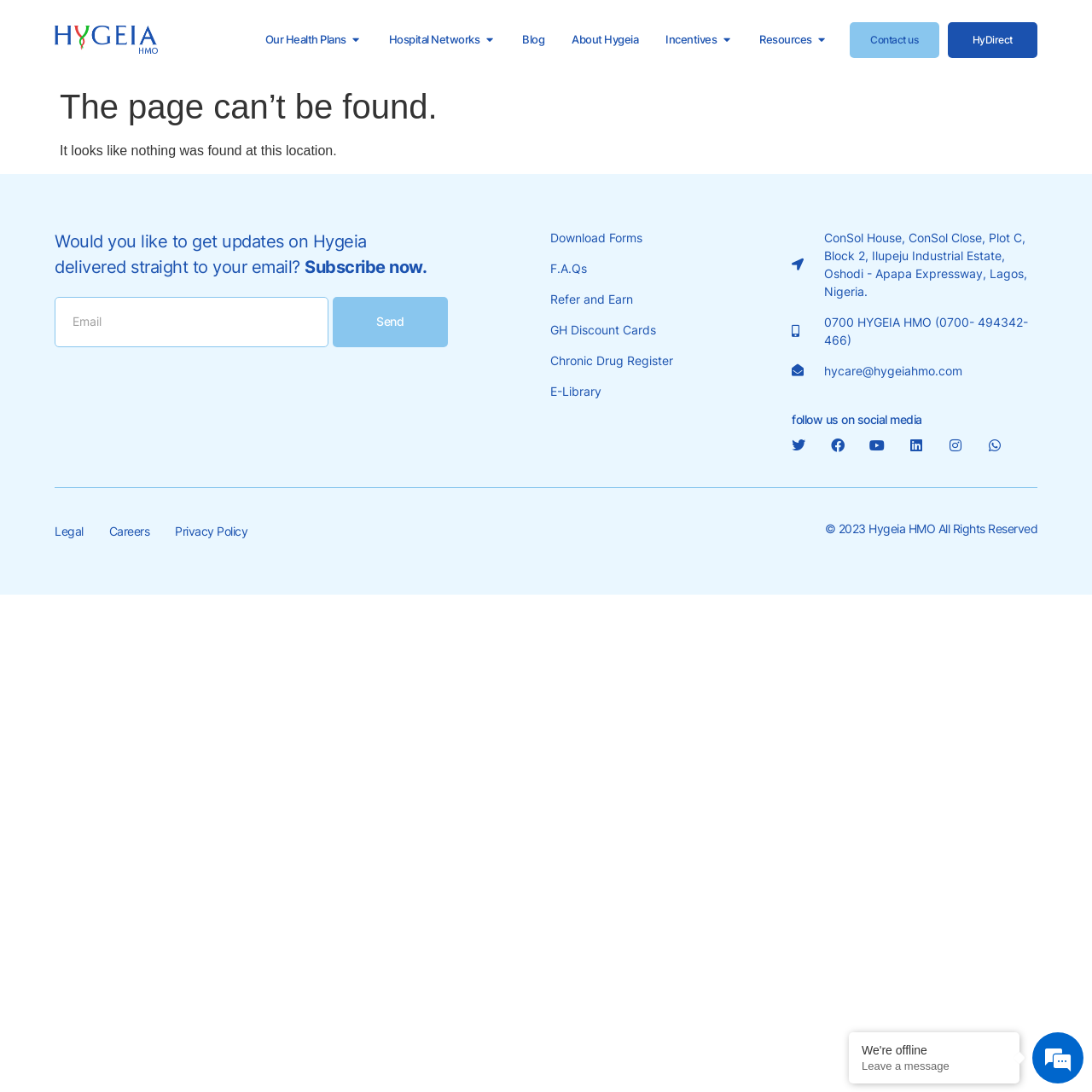Determine the bounding box for the described UI element: "About Hygeia".

[0.524, 0.029, 0.584, 0.044]